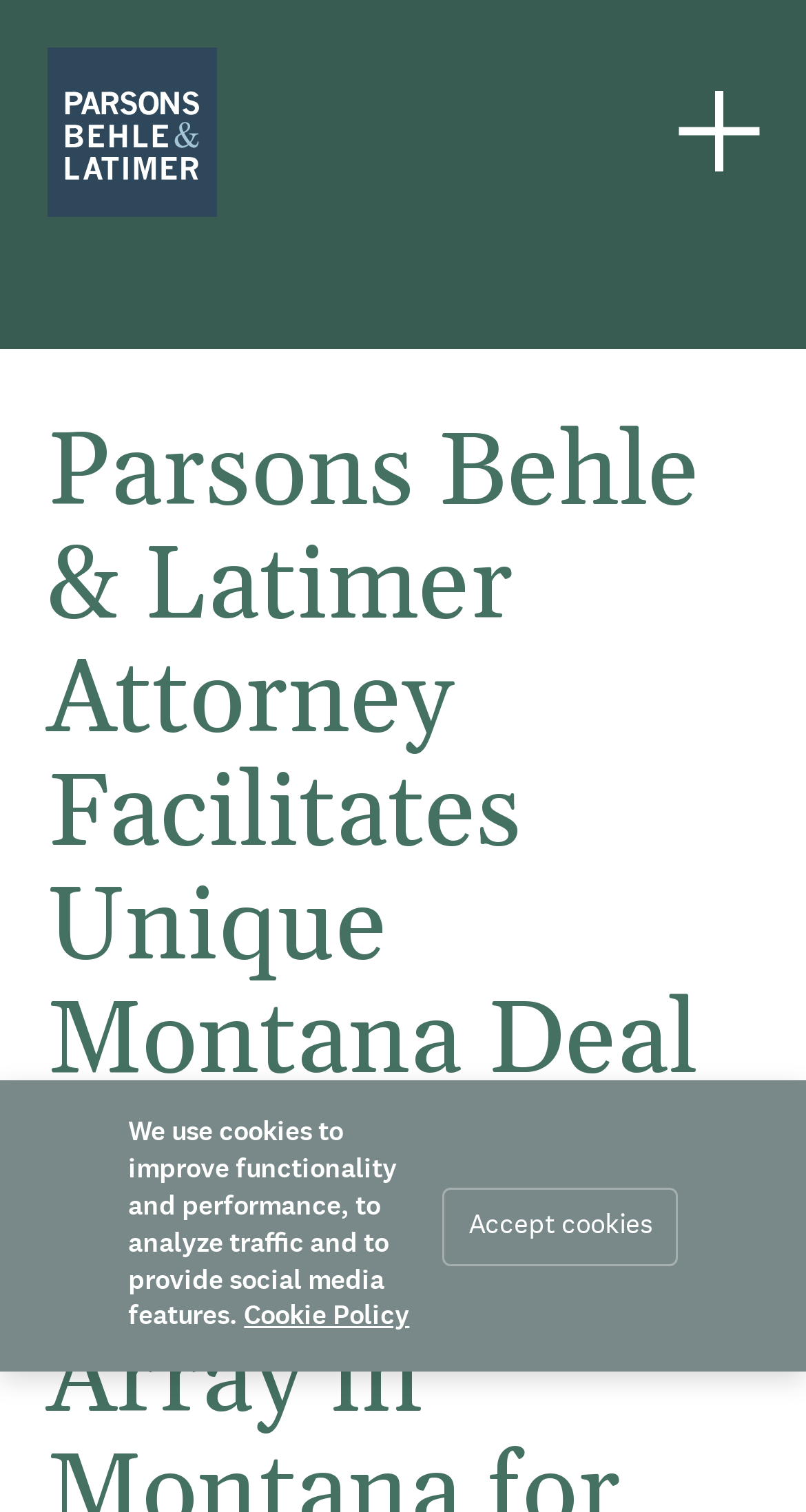Identify the bounding box coordinates for the UI element described as follows: Troubling Love. Use the format (top-left x, top-left y, bottom-right x, bottom-right y) and ensure all values are floating point numbers between 0 and 1.

None